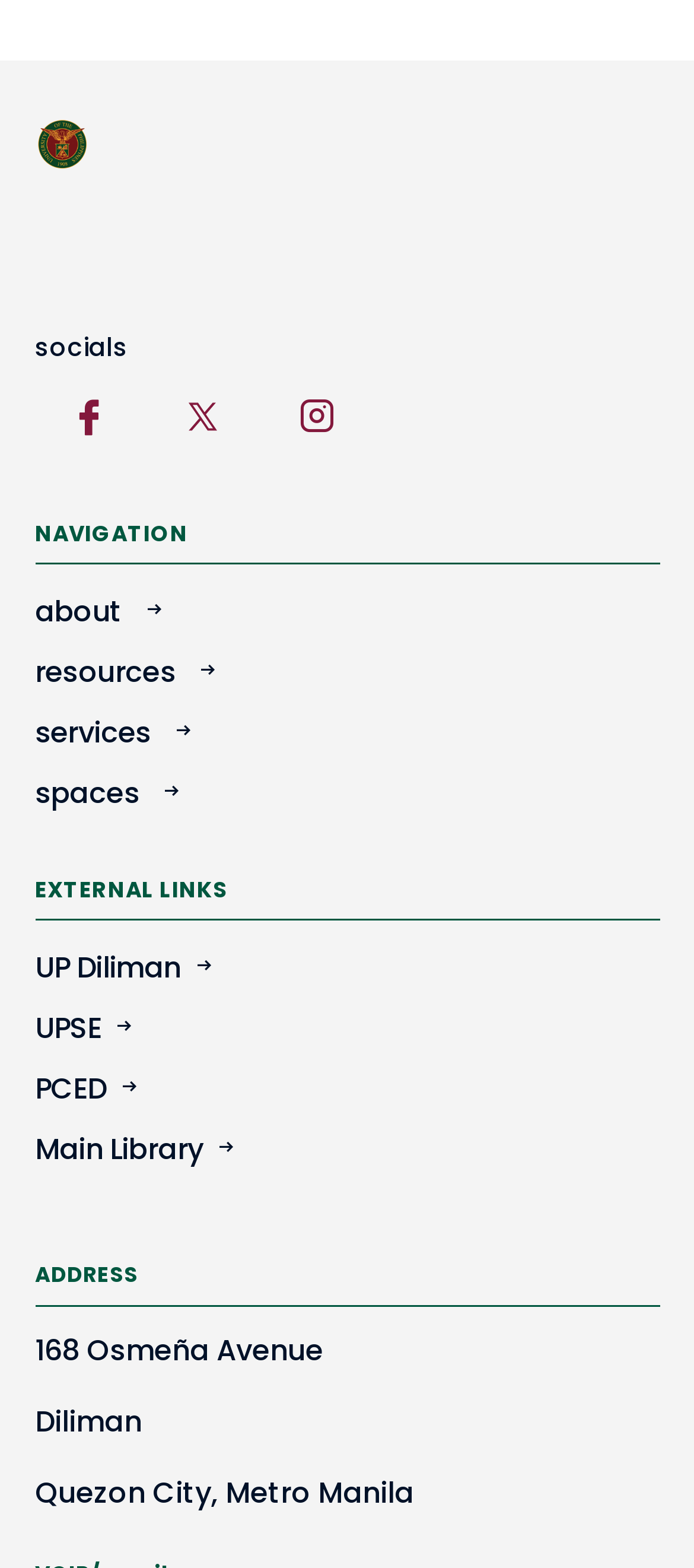Indicate the bounding box coordinates of the clickable region to achieve the following instruction: "check the address."

[0.05, 0.804, 0.199, 0.822]